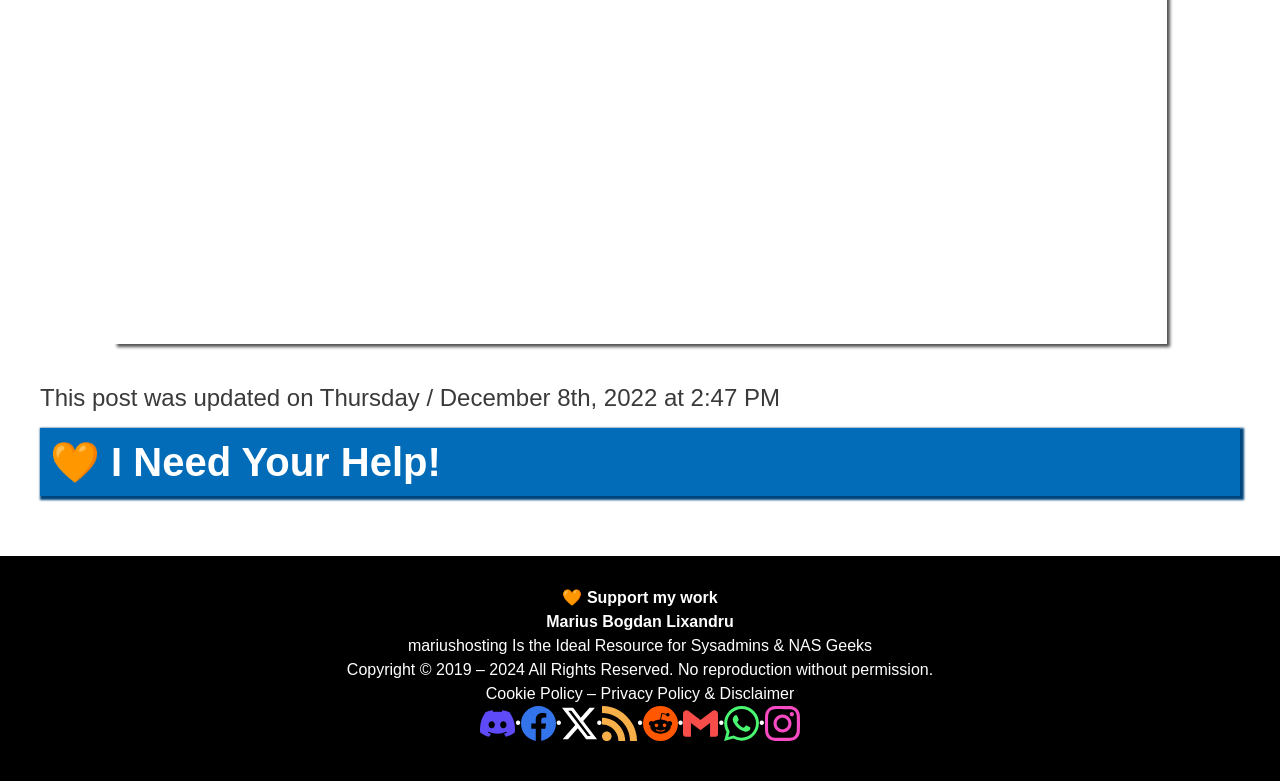What is the copyright year range?
Use the image to give a comprehensive and detailed response to the question.

The answer can be found in the static text element in the complementary section, which states 'Copyright © 2019 – 2024 All Rights Reserved. No reproduction without permission'.